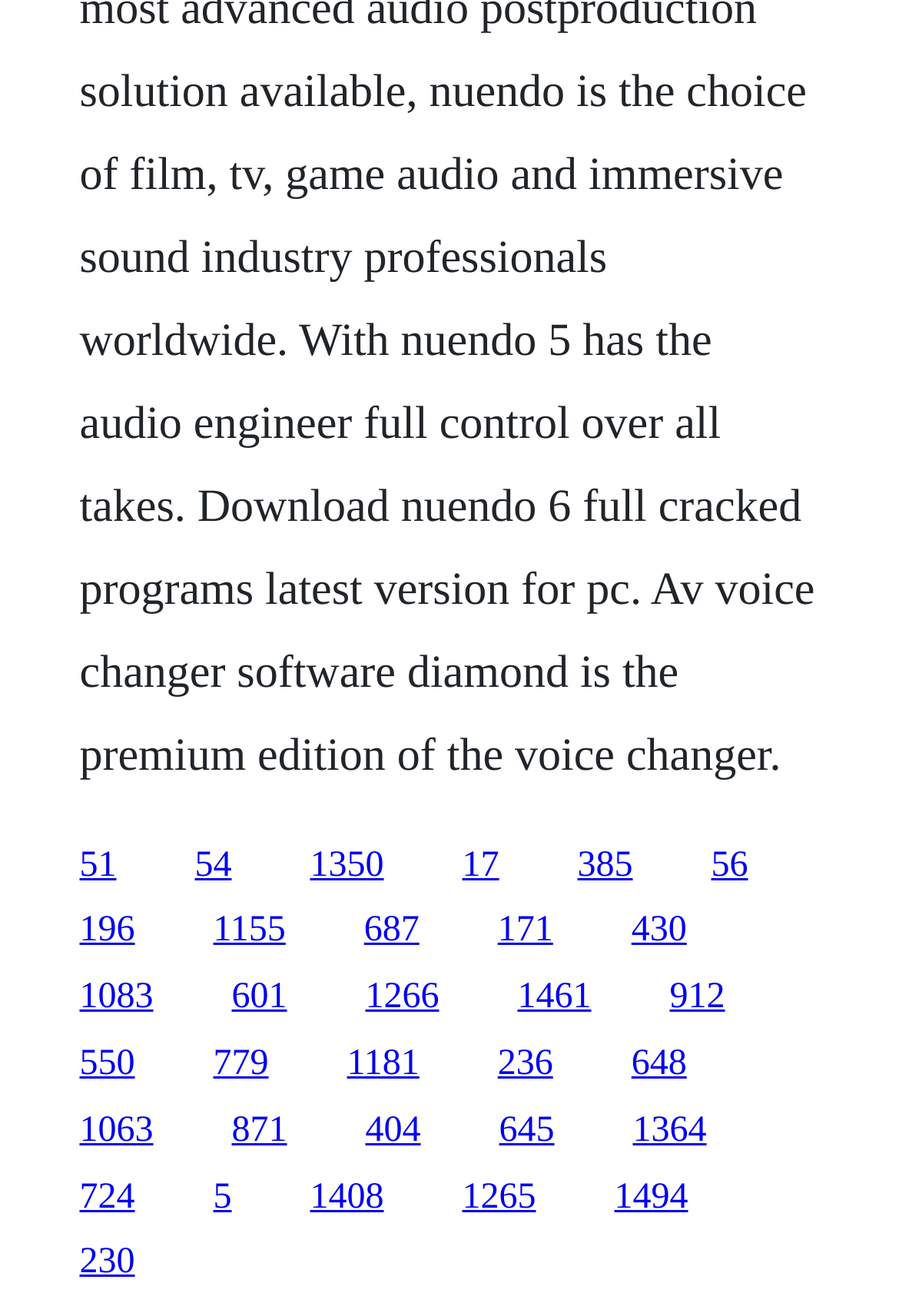Highlight the bounding box coordinates of the element that should be clicked to carry out the following instruction: "go to the page with link '17'". The coordinates must be given as four float numbers ranging from 0 to 1, i.e., [left, top, right, bottom].

[0.514, 0.642, 0.555, 0.672]